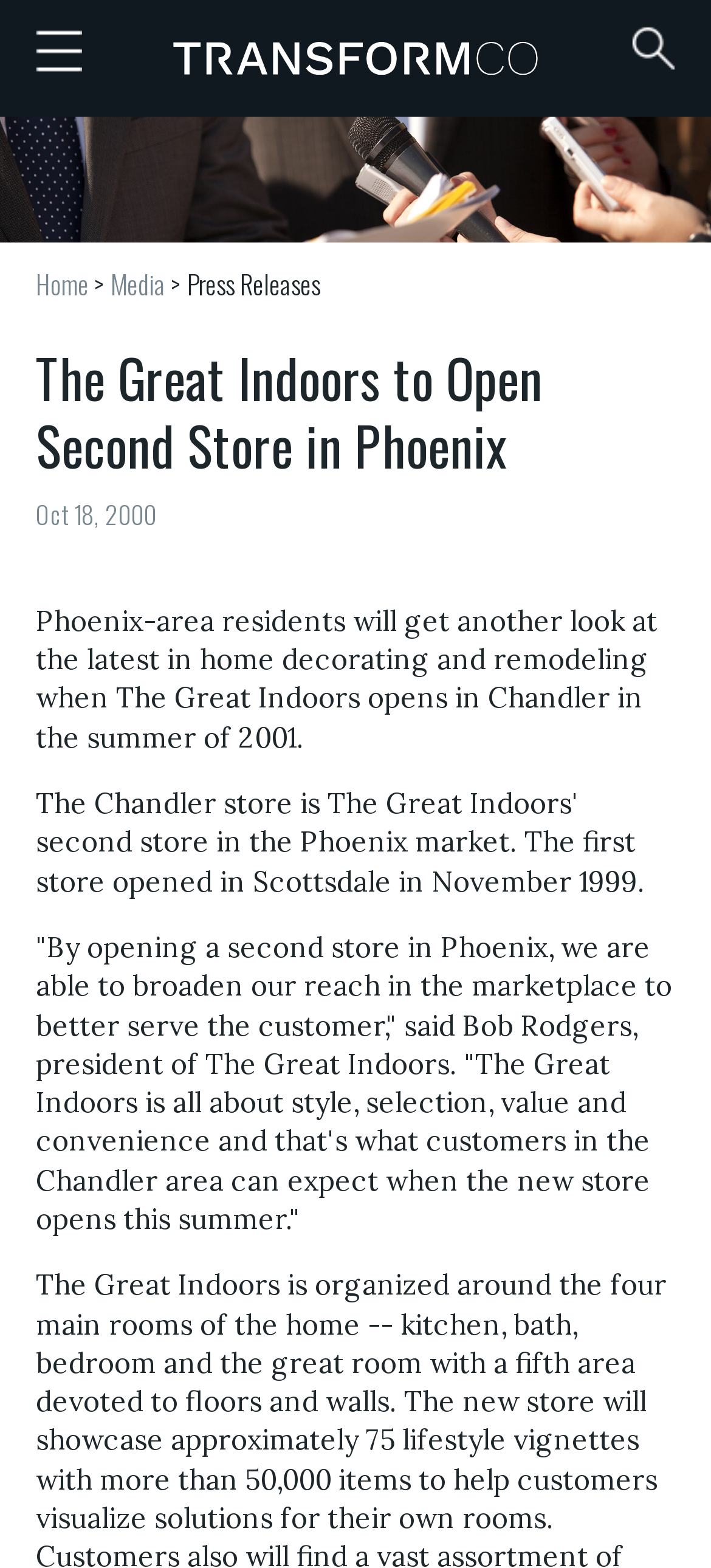Using the description "Press Releases", locate and provide the bounding box of the UI element.

[0.263, 0.169, 0.45, 0.193]